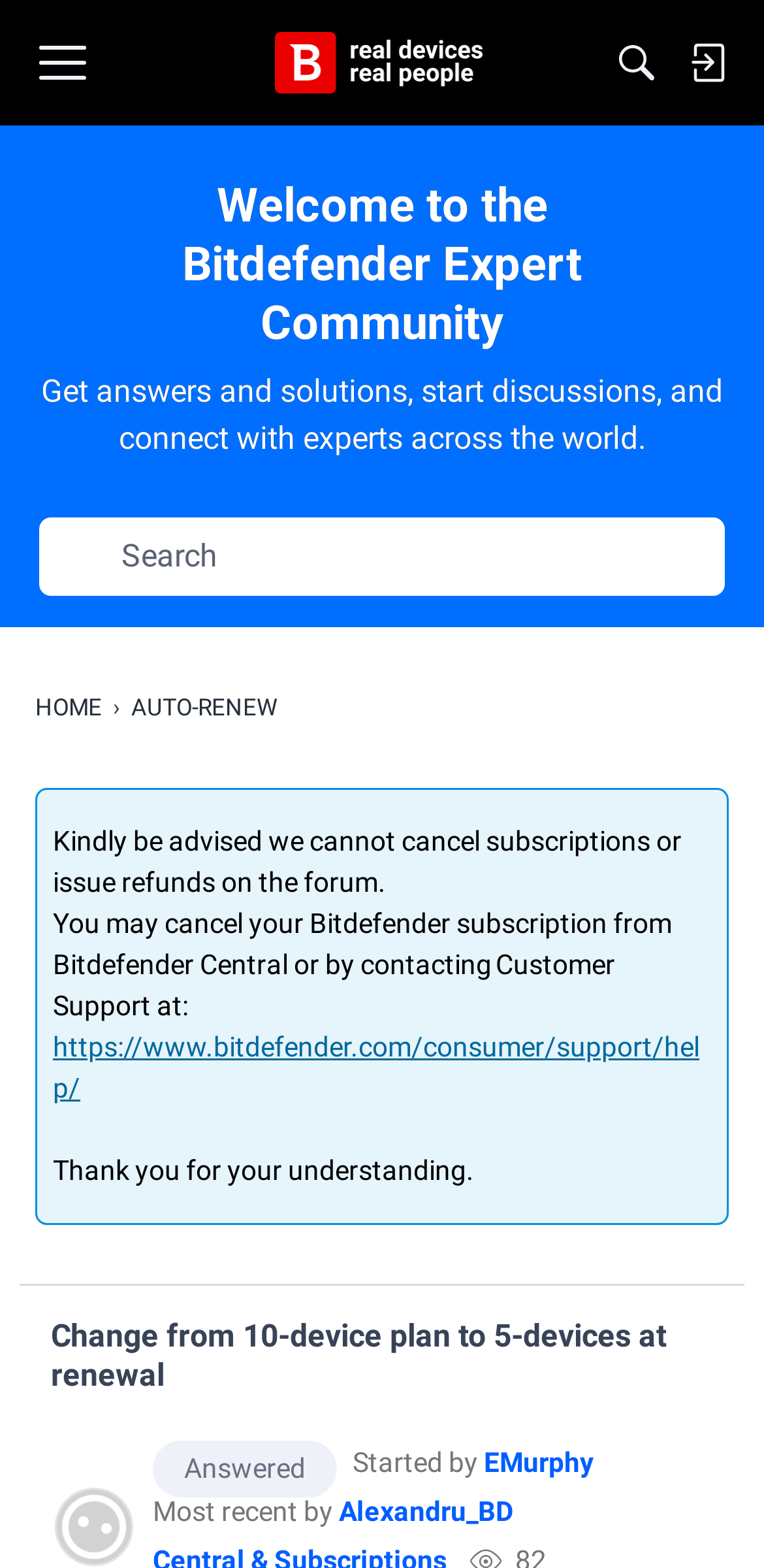Who started the discussion 'Change from 10-device plan to 5-devices at renewal'?
Using the image as a reference, answer the question in detail.

I found a discussion thread with the title 'Change from 10-device plan to 5-devices at renewal' and a 'Started by' label next to the name 'EMurphy'. This suggests that EMurphy is the one who started this discussion.